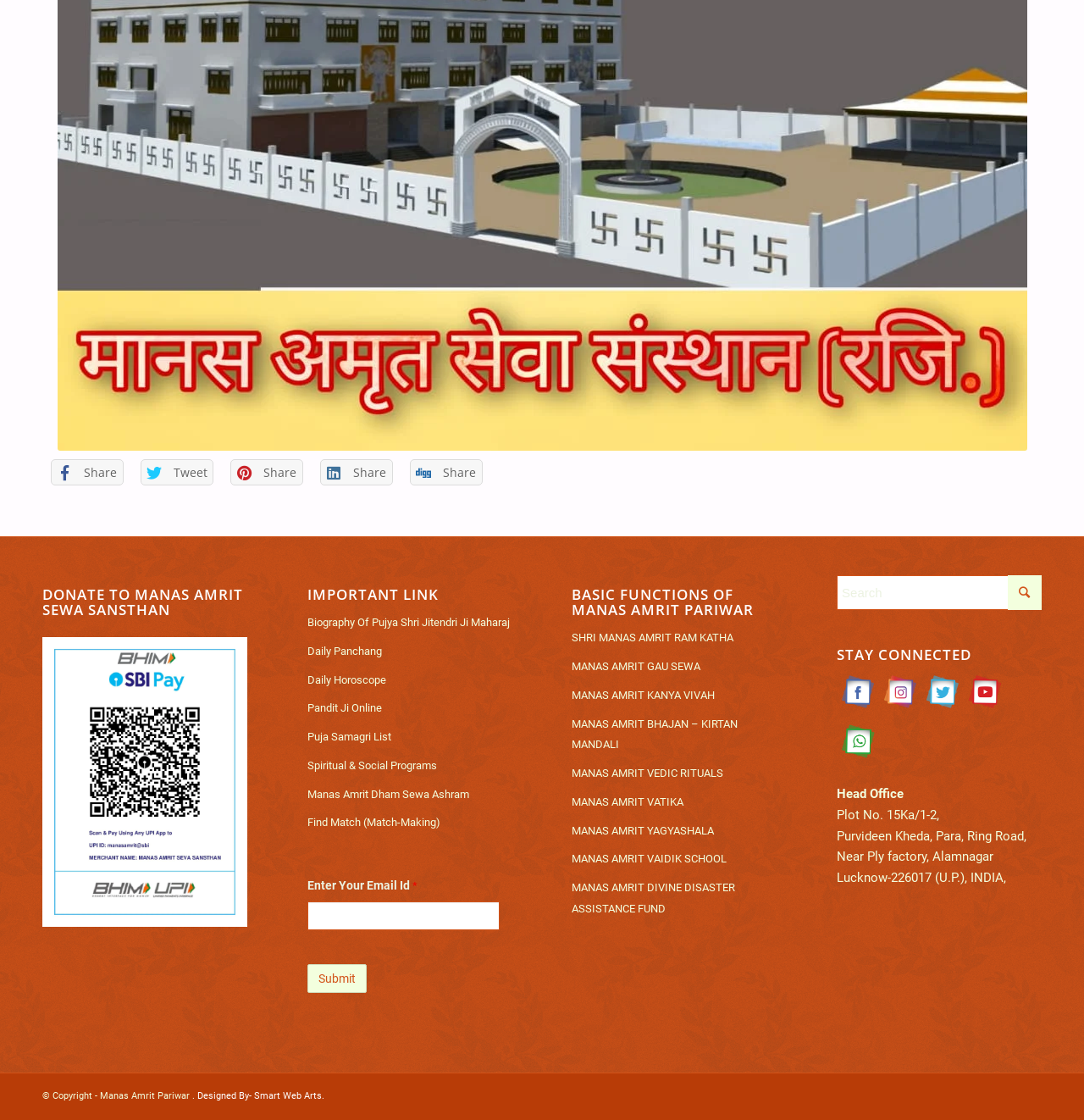Can you specify the bounding box coordinates for the region that should be clicked to fulfill this instruction: "Search for something".

[0.772, 0.48, 0.961, 0.511]